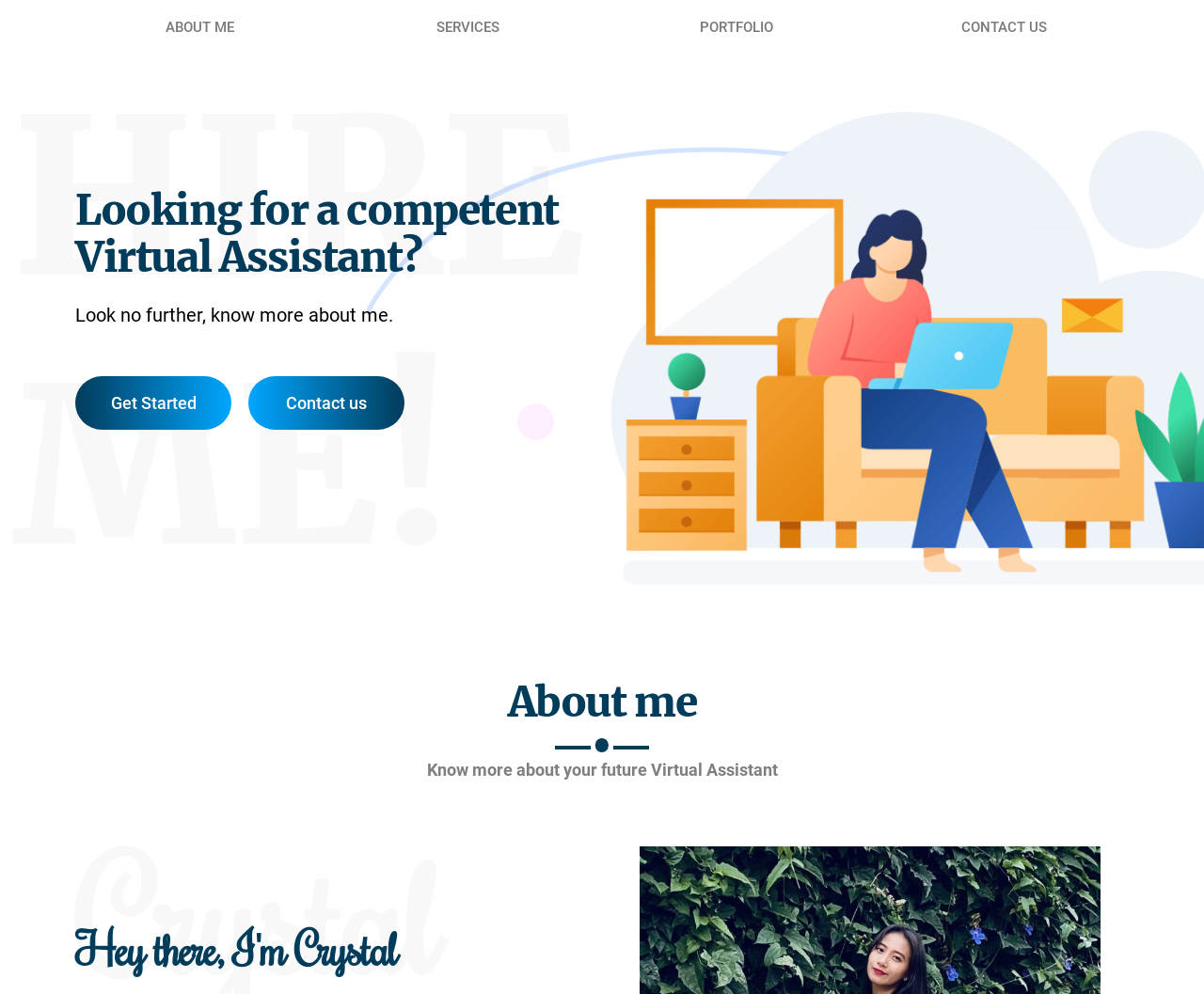Predict the bounding box of the UI element based on the description: "PORTFOLIO". The coordinates should be four float numbers between 0 and 1, formatted as [left, top, right, bottom].

[0.562, 0.009, 0.661, 0.046]